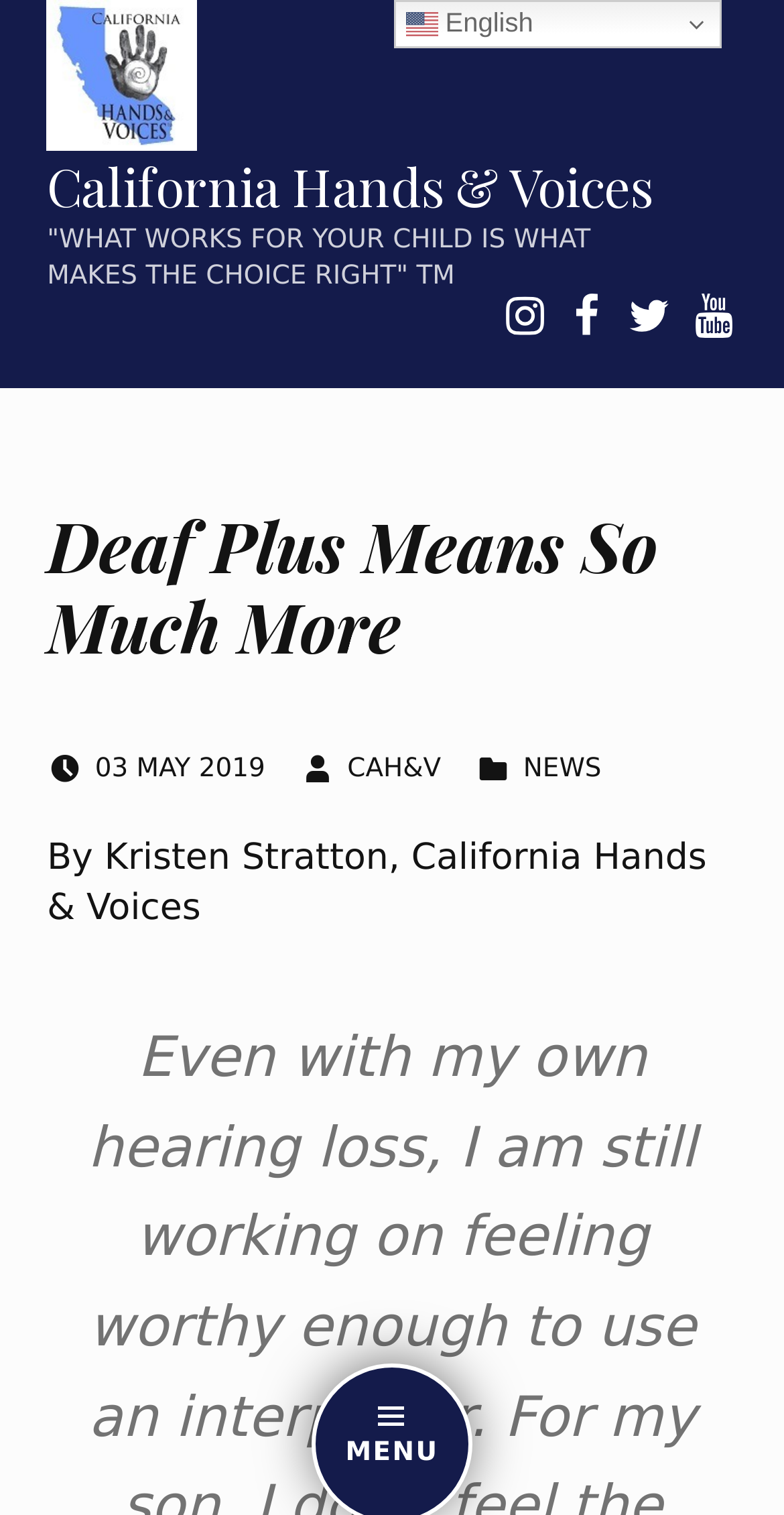Locate the UI element that matches the description California Hands & Voices in the webpage screenshot. Return the bounding box coordinates in the format (top-left x, top-left y, bottom-right x, bottom-right y), with values ranging from 0 to 1.

[0.06, 0.1, 0.832, 0.146]